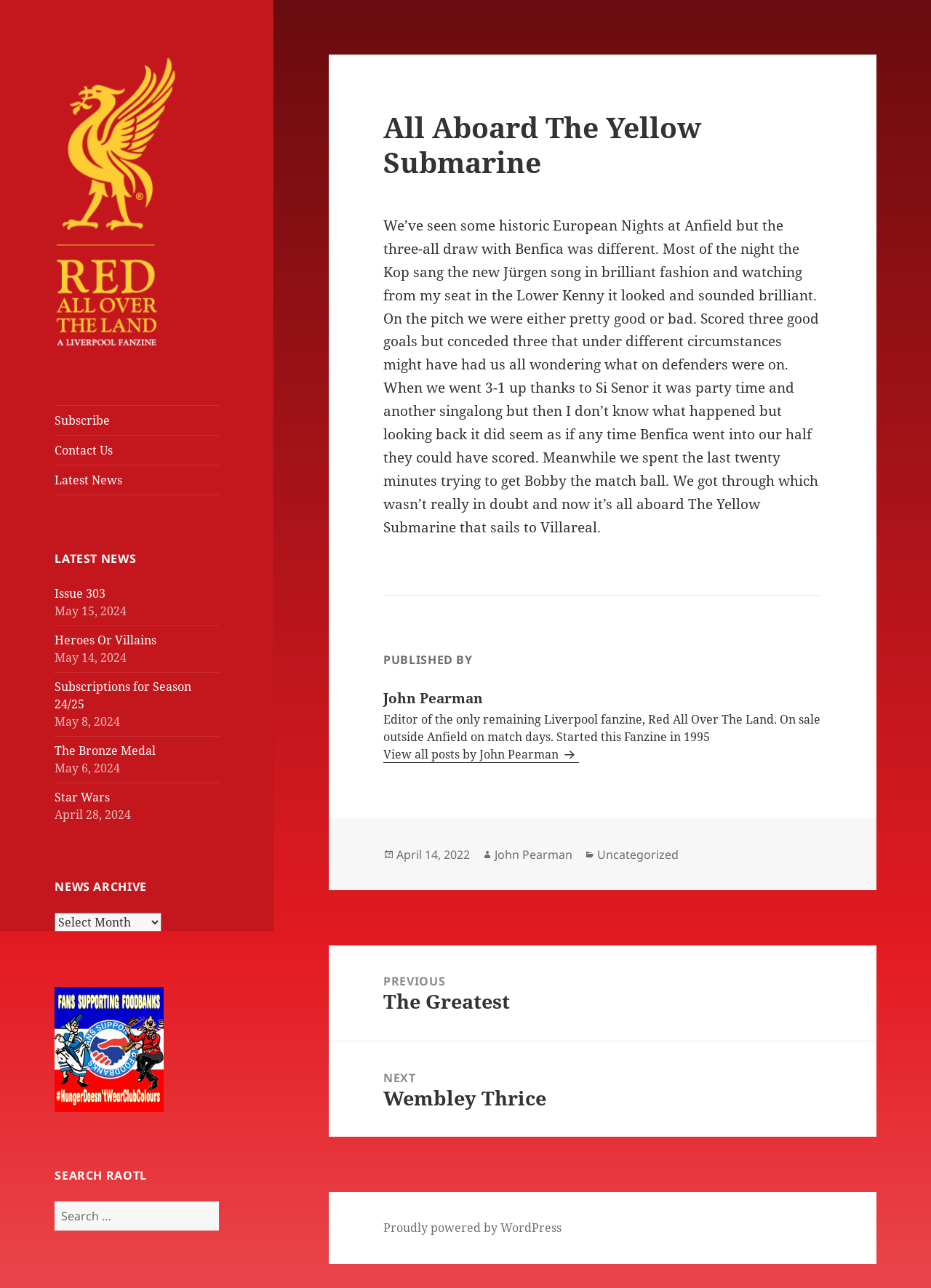What is the name of the author of the article?
Based on the image, give a one-word or short phrase answer.

John Pearman